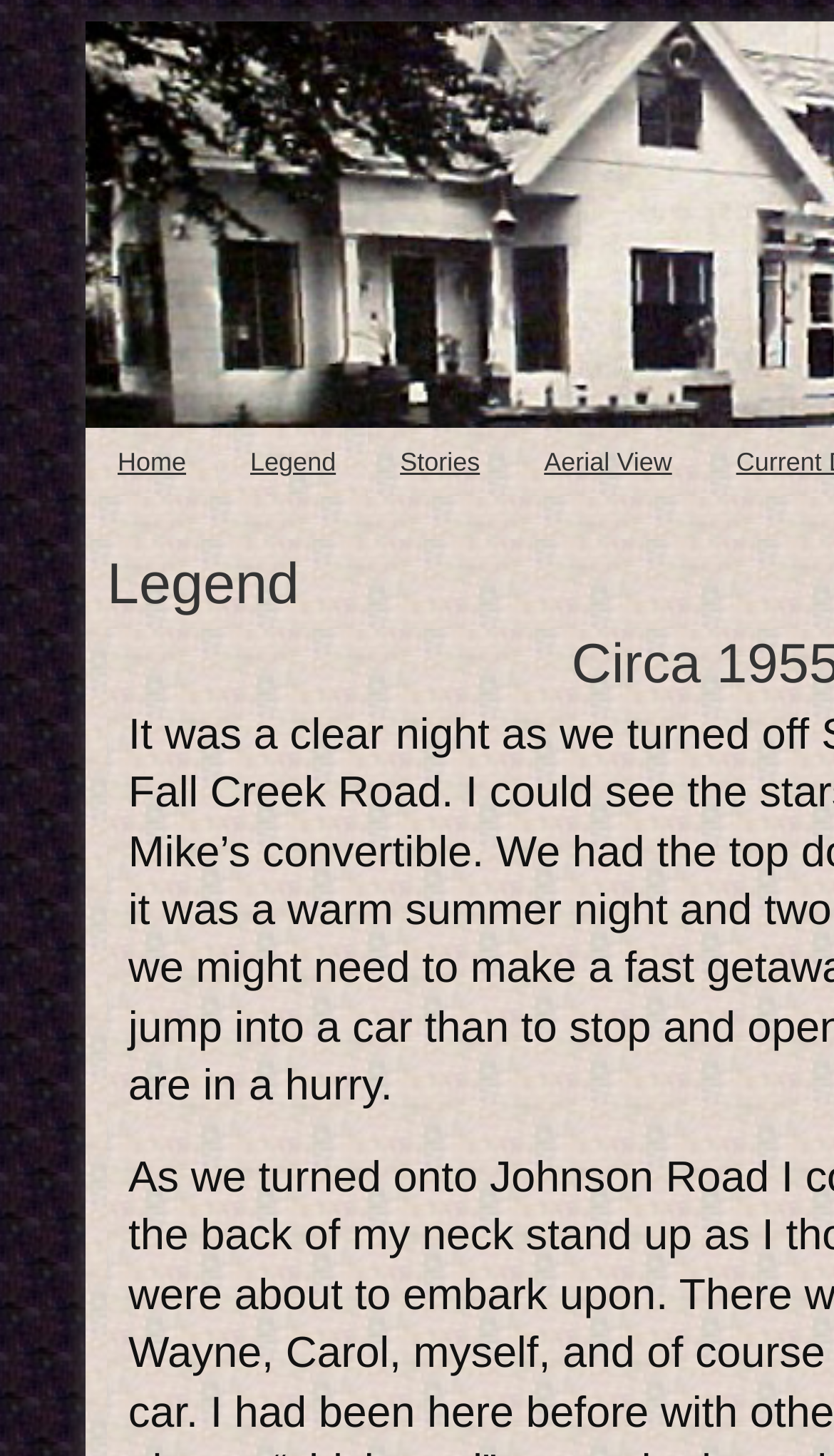Please specify the bounding box coordinates in the format (top-left x, top-left y, bottom-right x, bottom-right y), with all values as floating point numbers between 0 and 1. Identify the bounding box of the UI element described by: Aerial View

[0.614, 0.294, 0.844, 0.341]